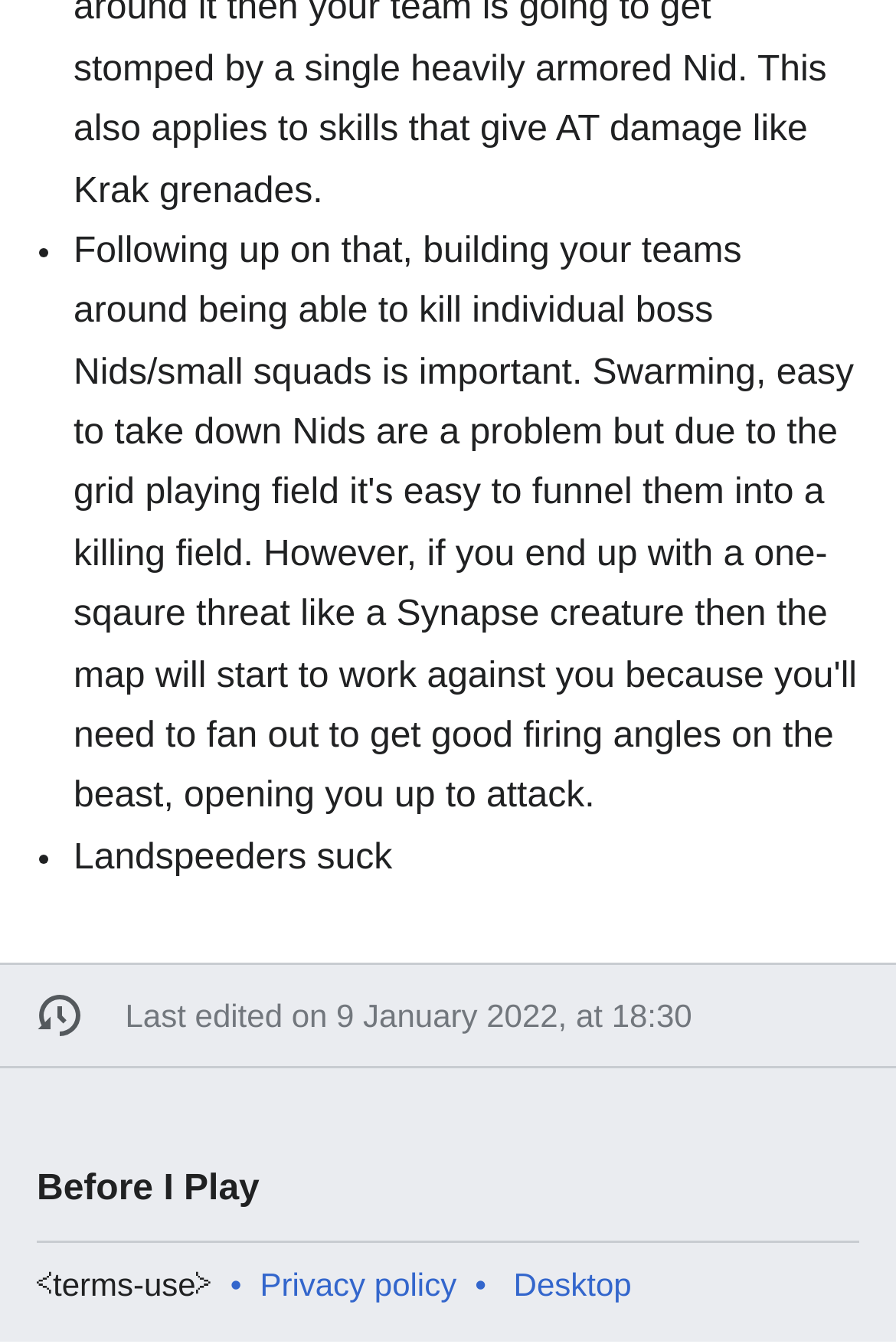Given the element description "Desktop" in the screenshot, predict the bounding box coordinates of that UI element.

[0.573, 0.941, 0.705, 0.969]